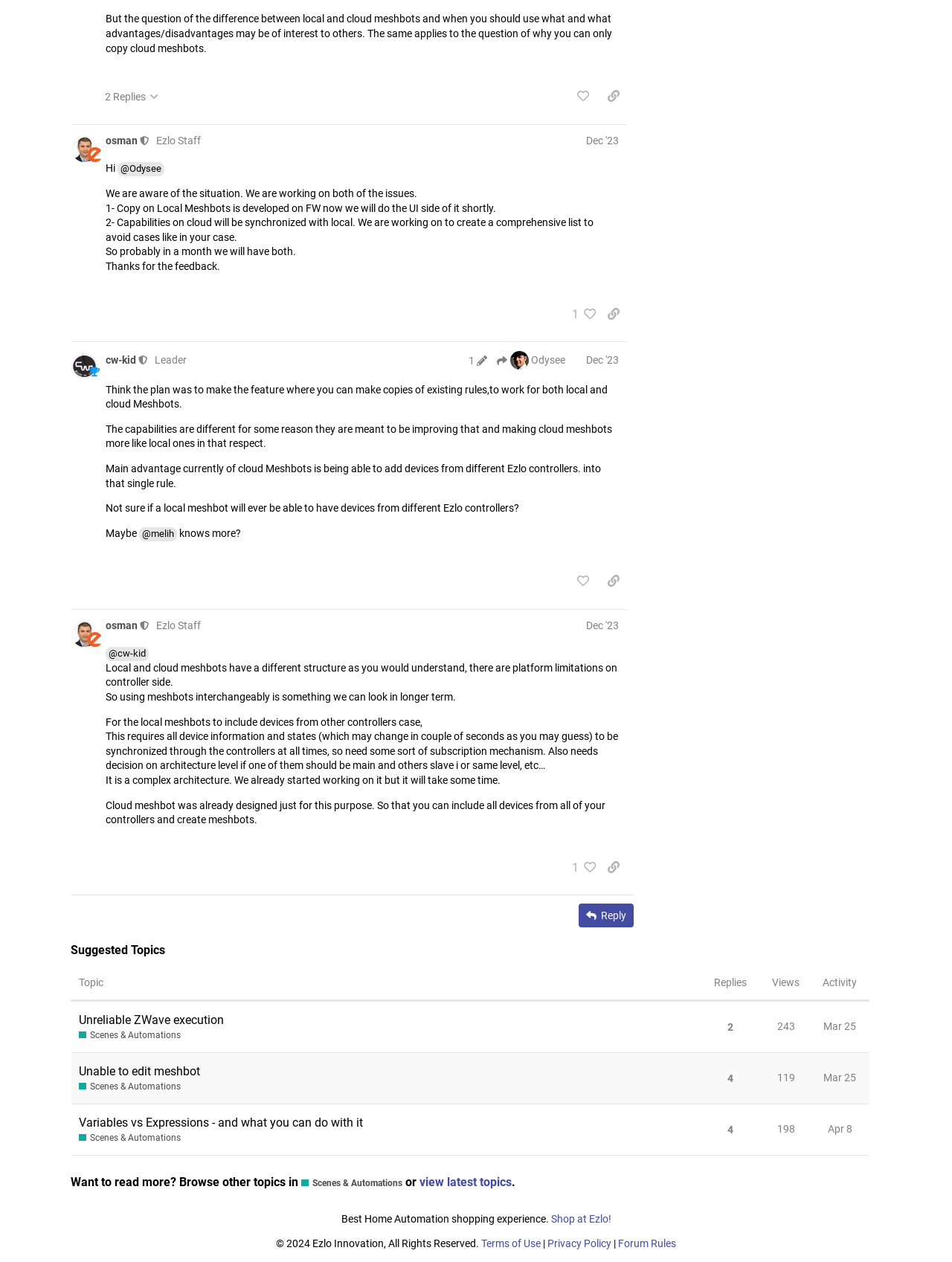Determine the bounding box coordinates for the element that should be clicked to follow this instruction: "Reply to the topic". The coordinates should be given as four float numbers between 0 and 1, in the format [left, top, right, bottom].

[0.607, 0.716, 0.666, 0.735]